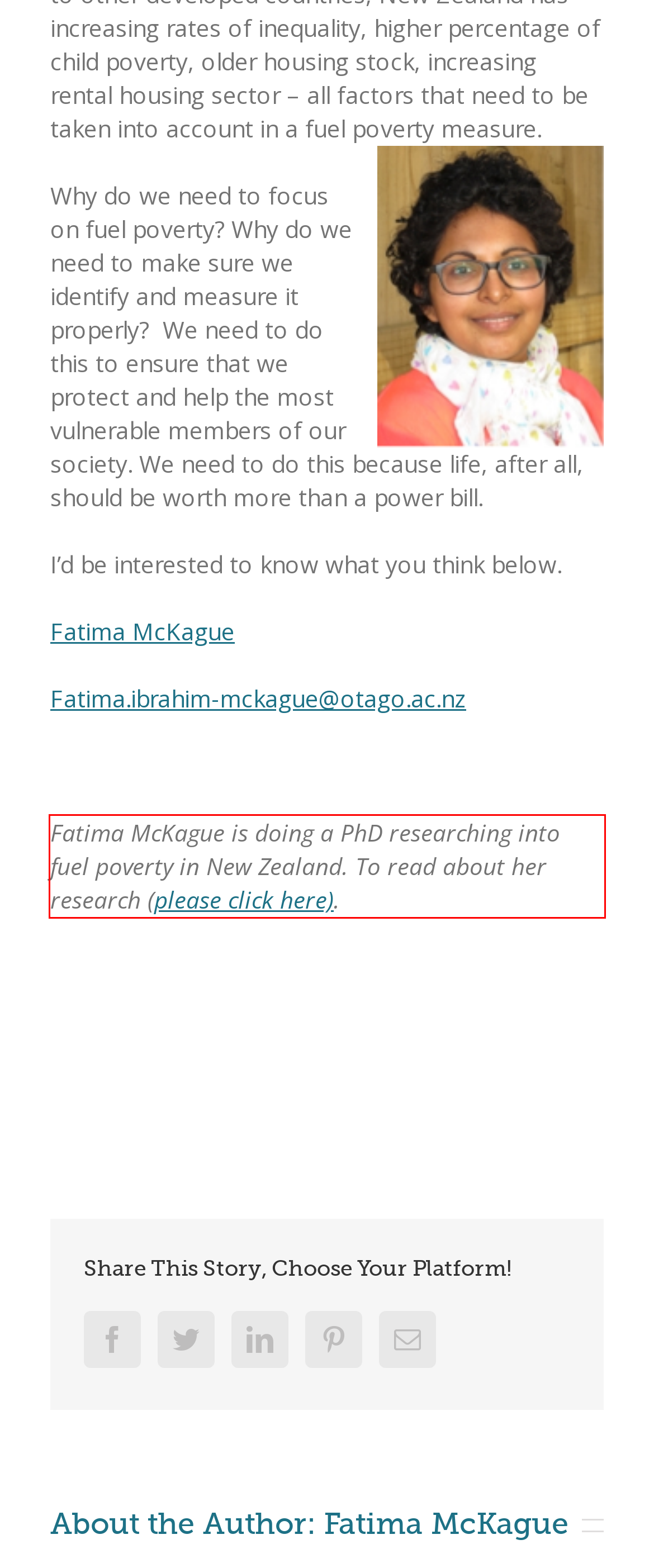Observe the screenshot of the webpage that includes a red rectangle bounding box. Conduct OCR on the content inside this red bounding box and generate the text.

Fatima McKague is doing a PhD researching into fuel poverty in New Zealand. To read about her research (please click here).